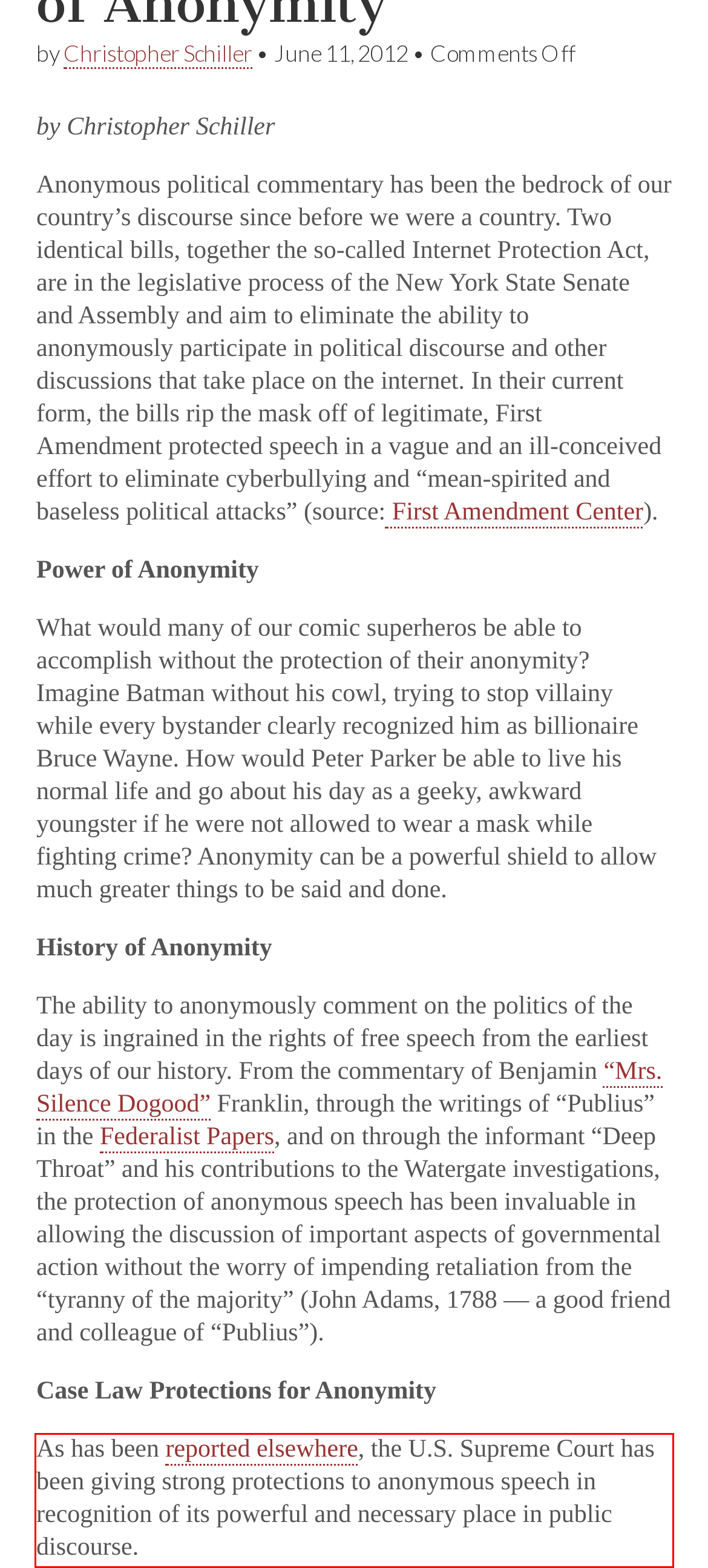Given the screenshot of the webpage, identify the red bounding box, and recognize the text content inside that red bounding box.

As has been reported elsewhere, the U.S. Supreme Court has been giving strong protections to anonymous speech in recognition of its powerful and necessary place in public discourse.